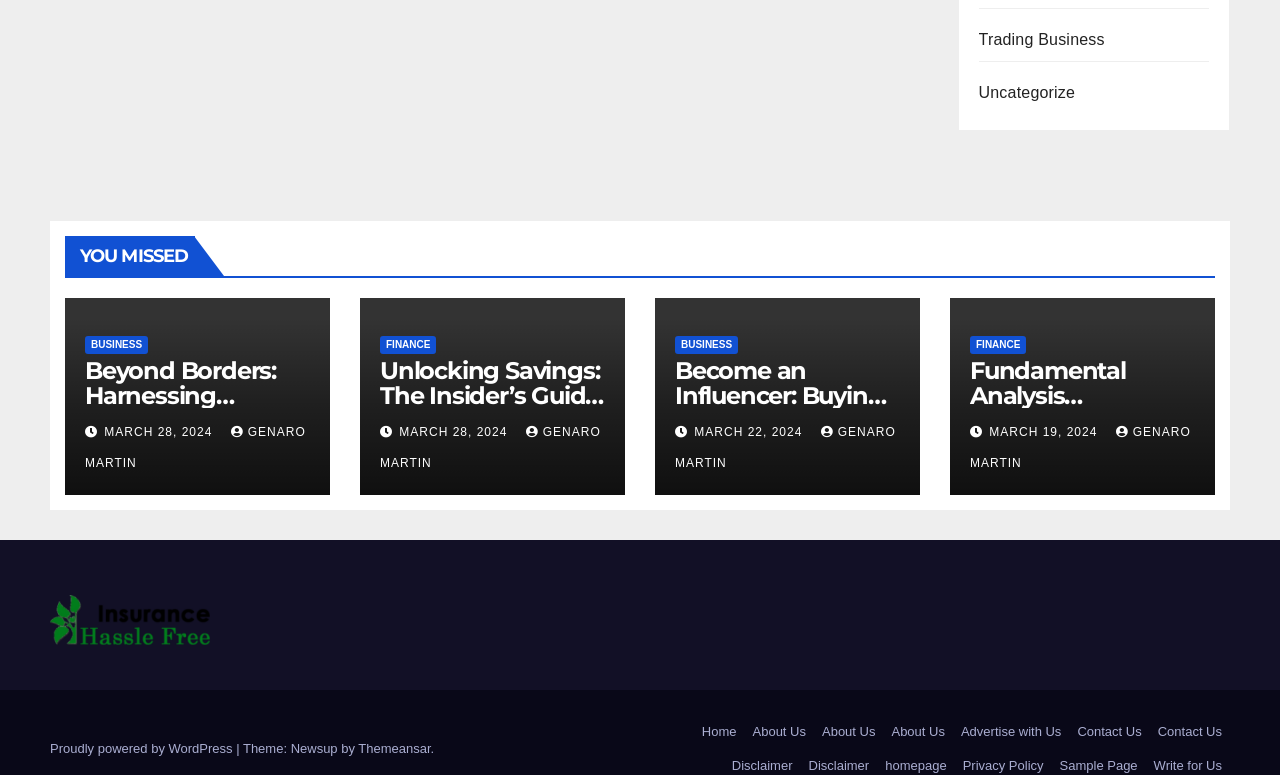Could you find the bounding box coordinates of the clickable area to complete this instruction: "Click on 'Trading Business'"?

[0.764, 0.04, 0.863, 0.062]